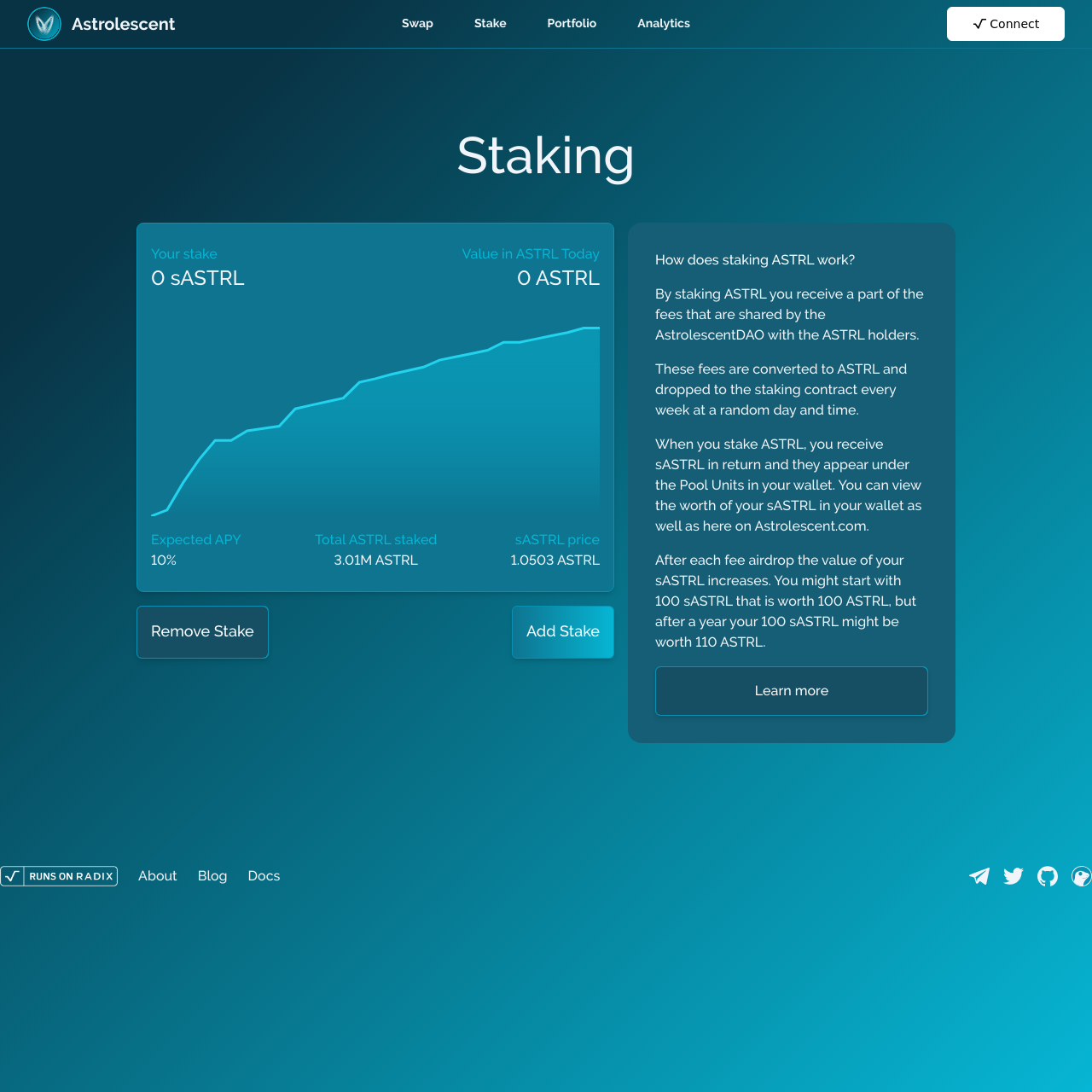Can you specify the bounding box coordinates for the region that should be clicked to fulfill this instruction: "Click the Connect button".

[0.867, 0.006, 0.975, 0.038]